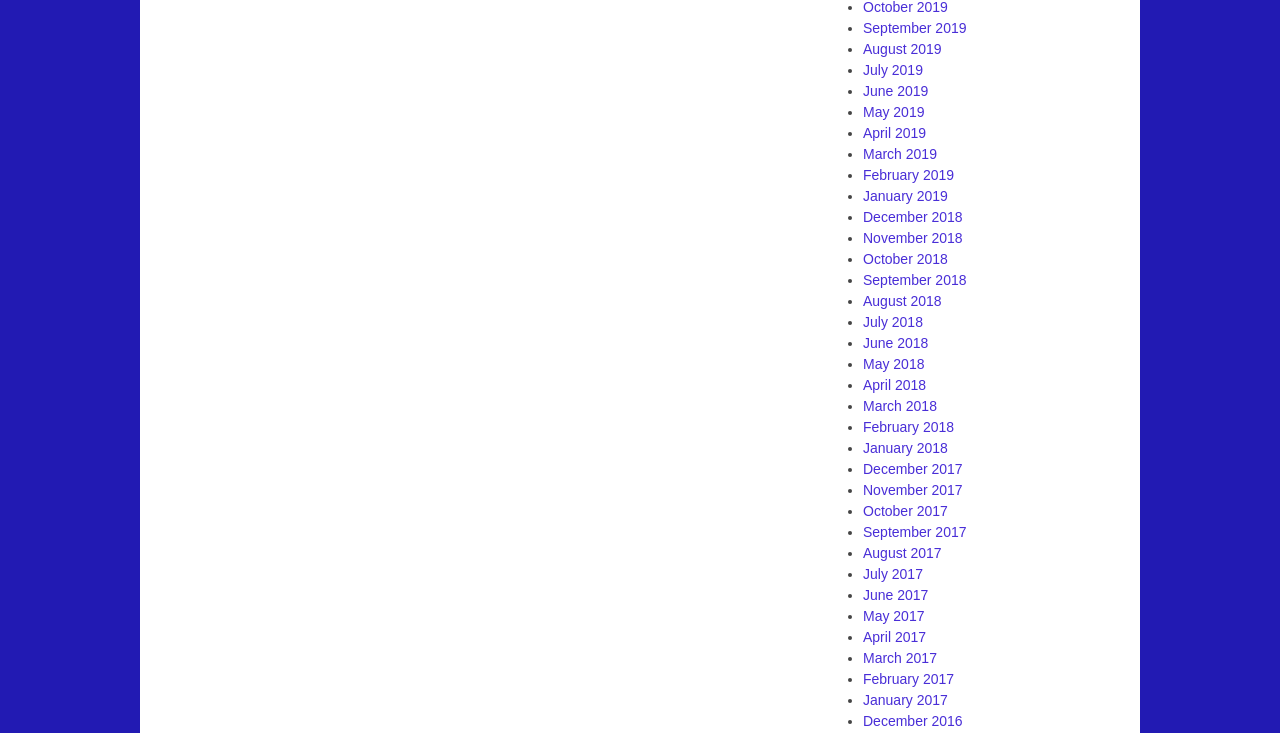Look at the image and give a detailed response to the following question: What is the format of the month links?

I observed that each link is in the format of 'Month YYYY', where 'Month' is the full name of the month, and 'YYYY' is the year in four digits.